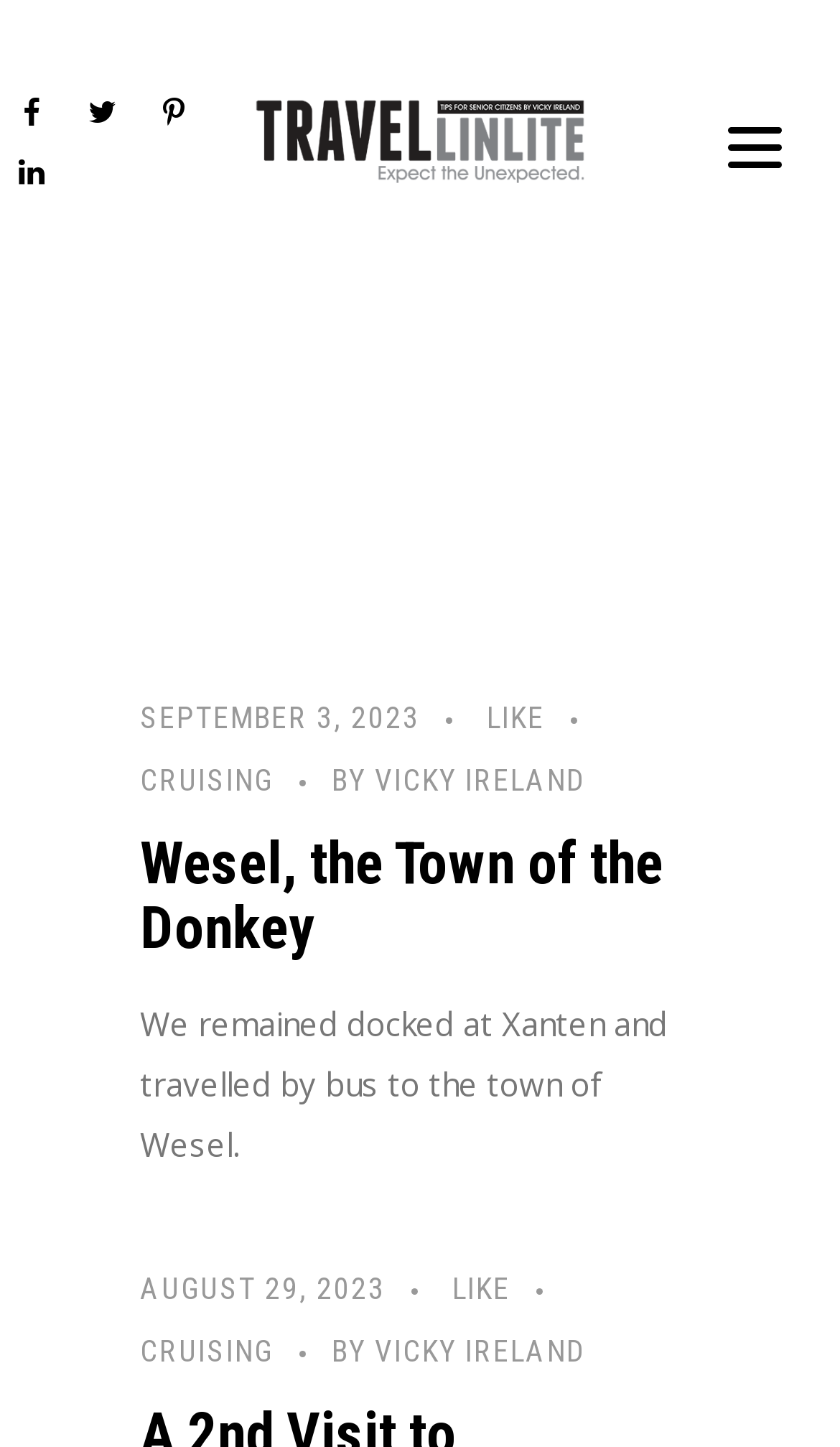Provide a short answer using a single word or phrase for the following question: 
How many articles are listed on this page?

2